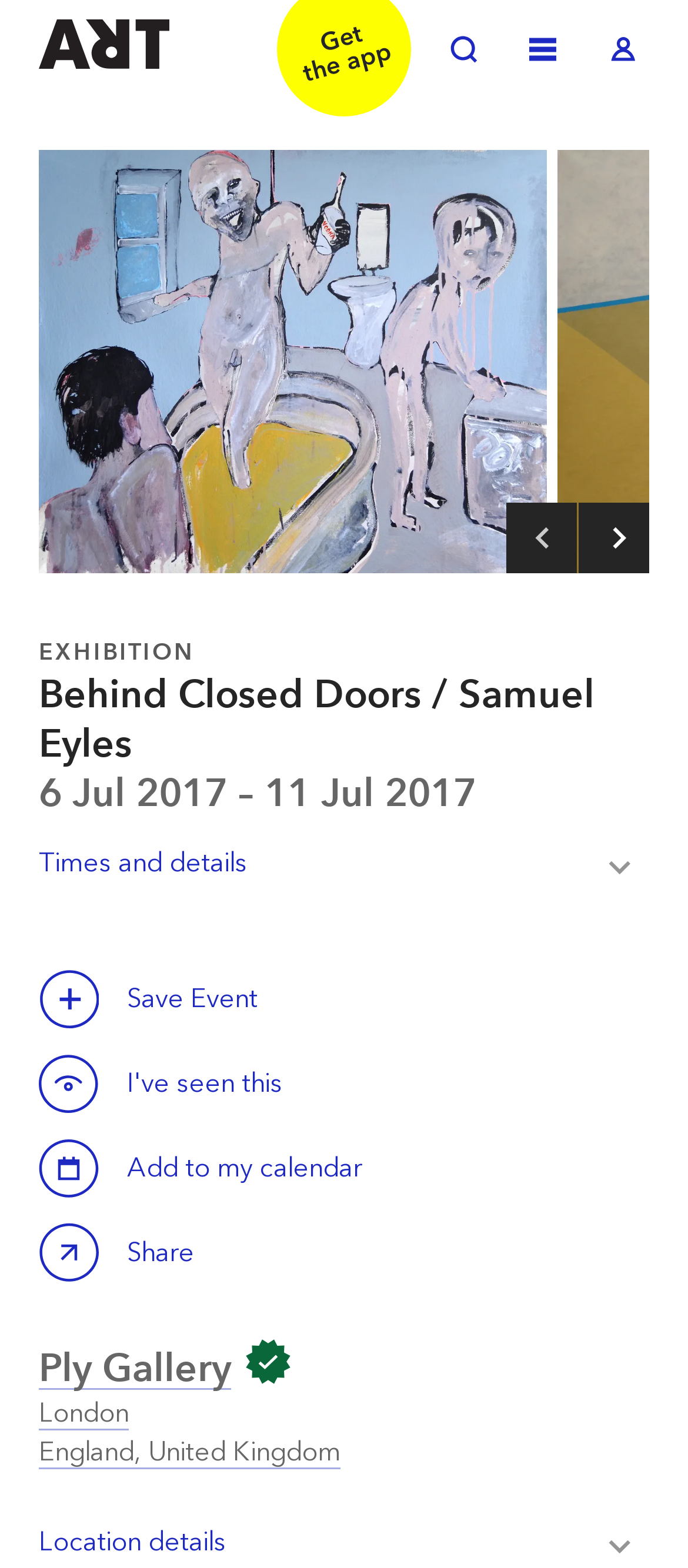Locate the bounding box coordinates of the area where you should click to accomplish the instruction: "Toggle log in".

[0.867, 0.016, 0.944, 0.049]